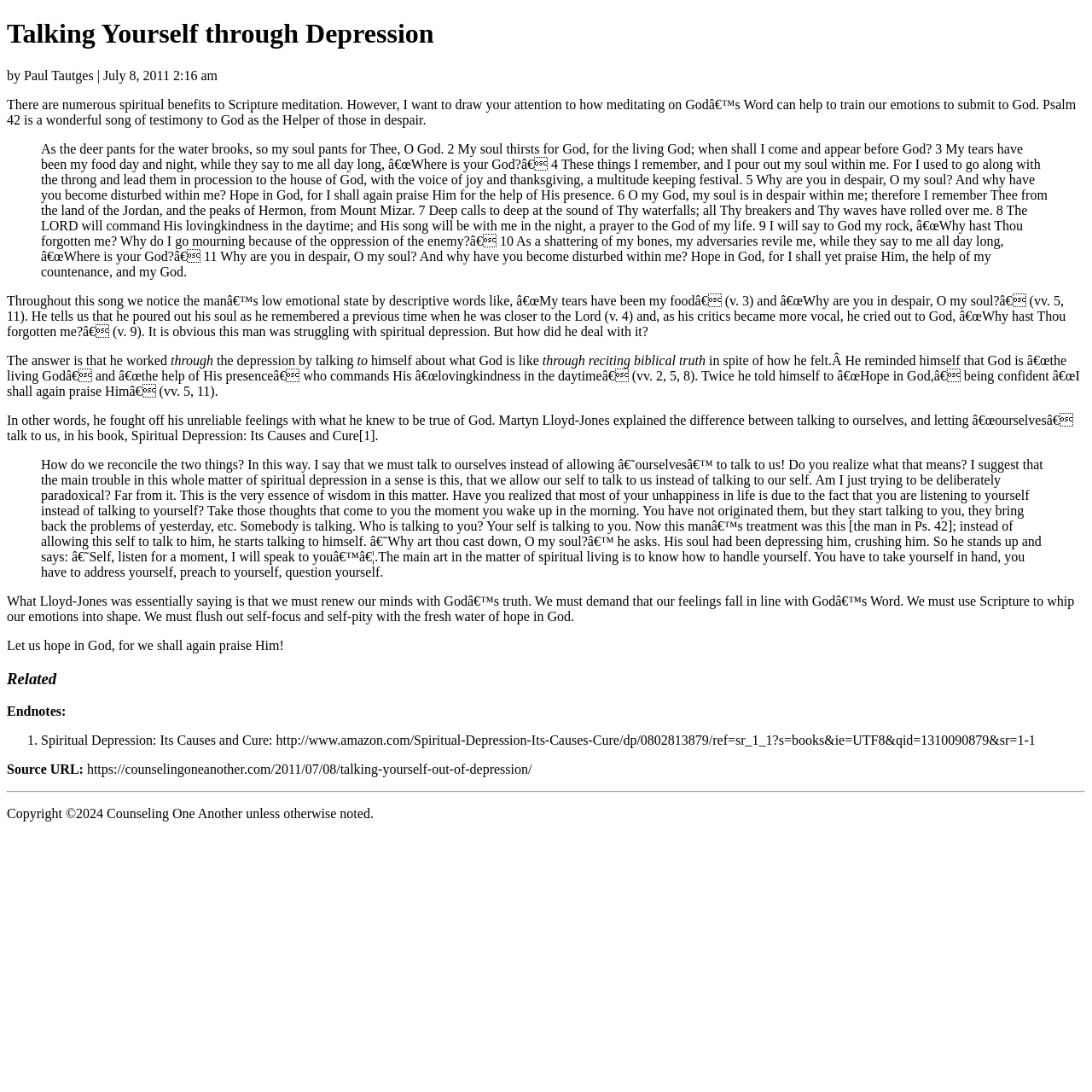What is the final message of the article?
Using the image as a reference, deliver a detailed and thorough answer to the question.

The final message of the article is to hope in God, as stated in the last StaticText element, which says 'Let us hope in God, for we shall again praise Him!'.